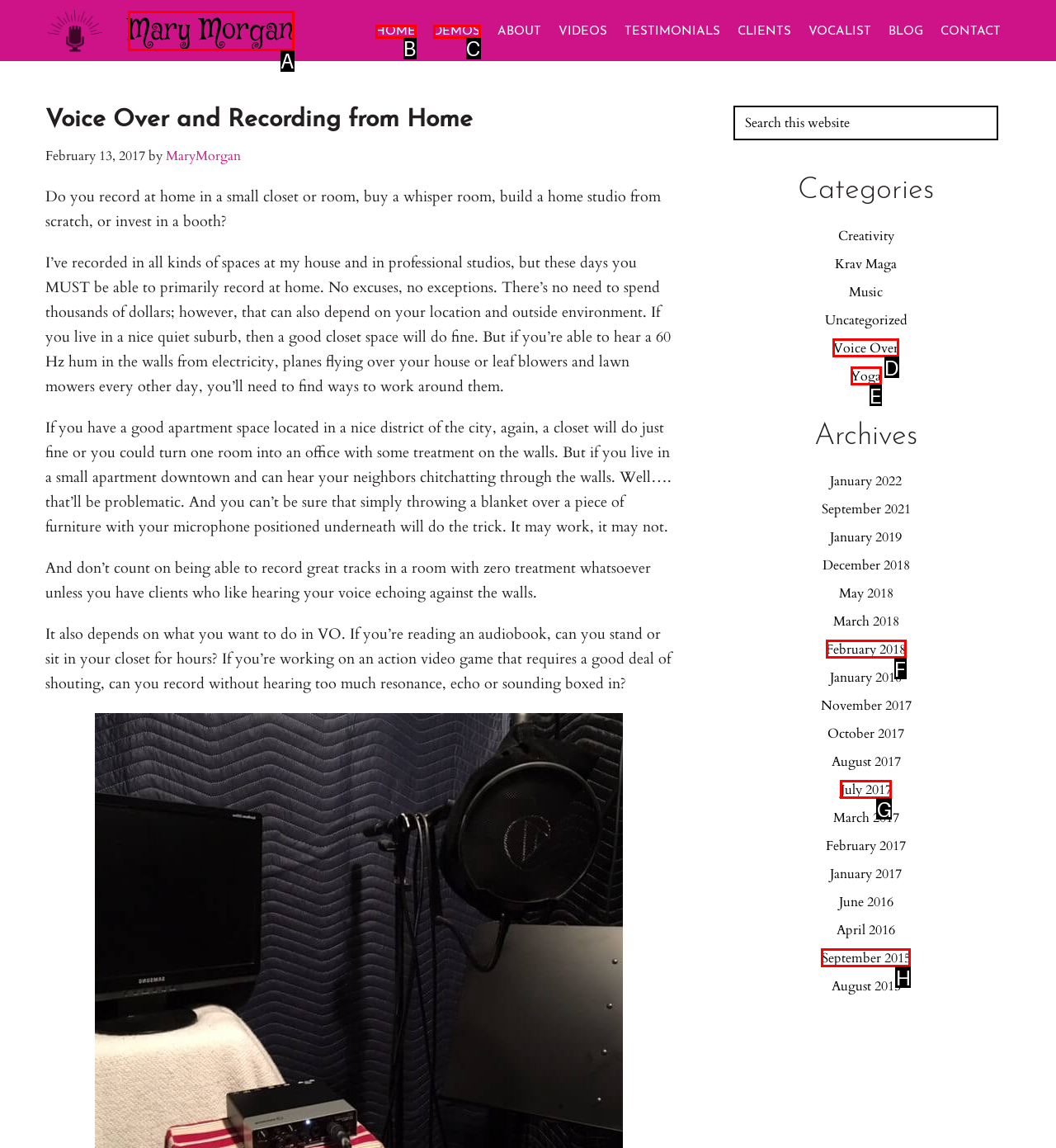Please indicate which HTML element should be clicked to fulfill the following task: View 'Voice Over' category. Provide the letter of the selected option.

D